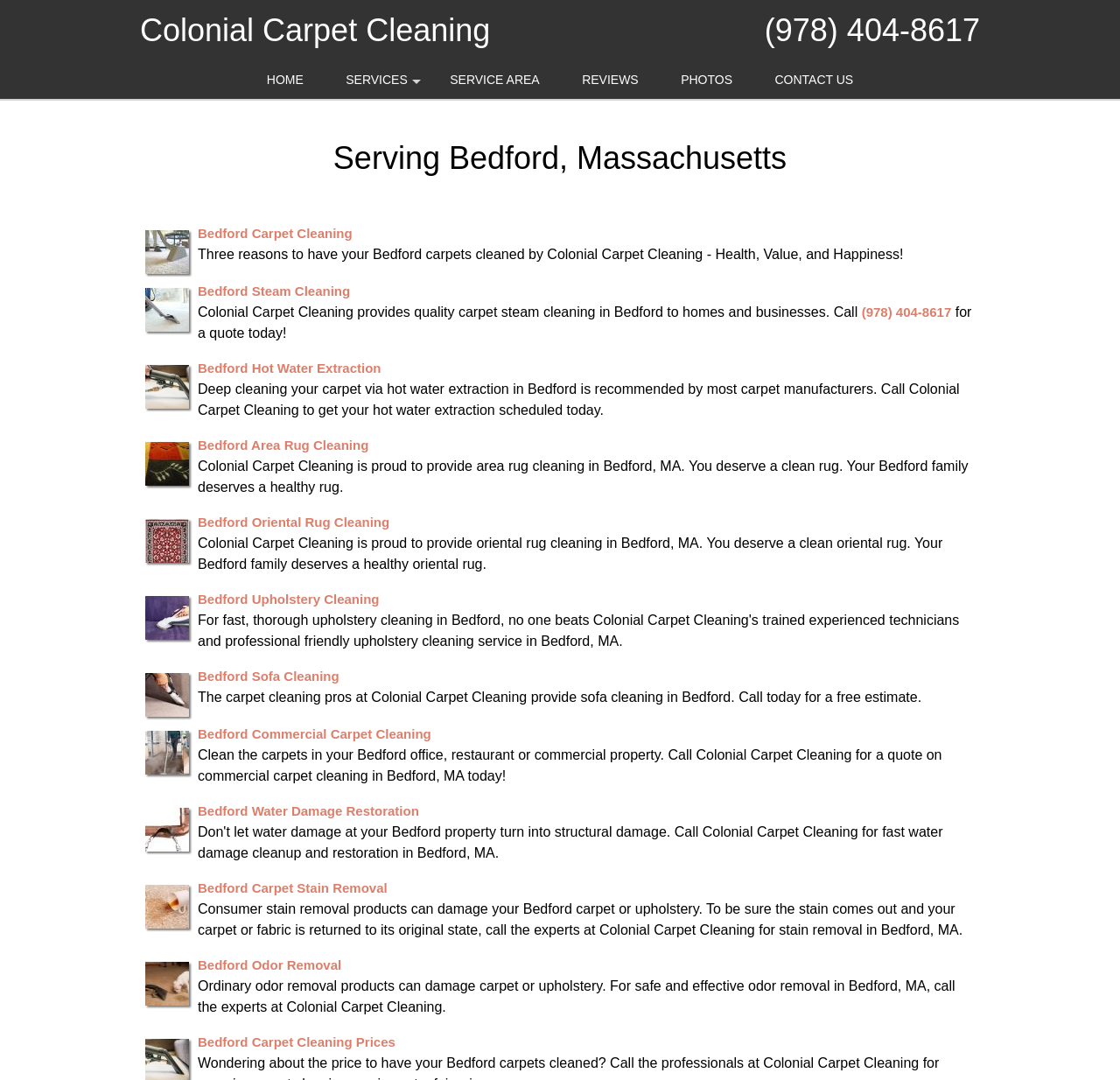Pinpoint the bounding box coordinates of the clickable element to carry out the following instruction: "Get a quote today."

[0.769, 0.282, 0.849, 0.295]